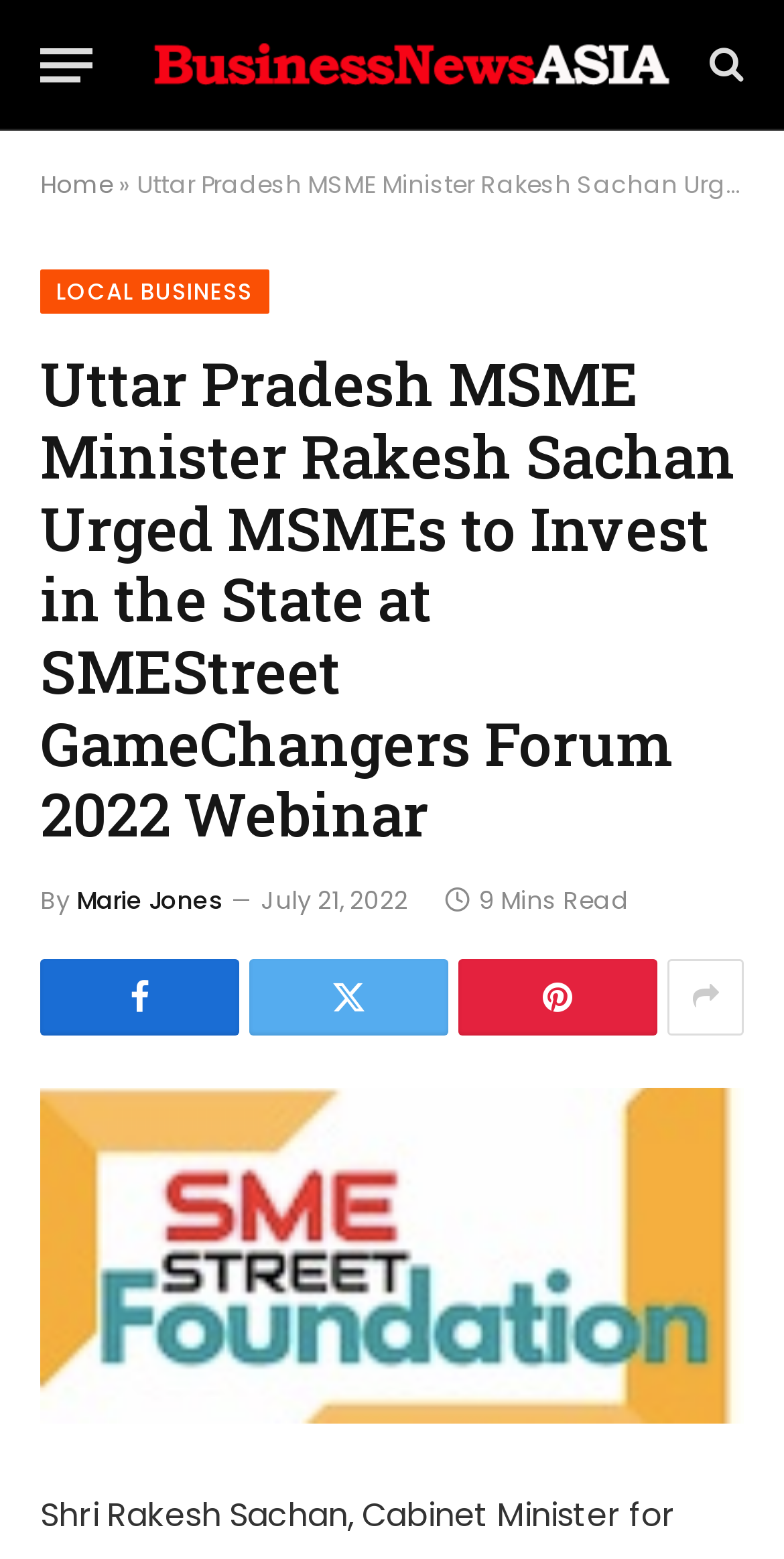What is the name of the minister mentioned in the article?
Refer to the image and provide a one-word or short phrase answer.

Rakesh Sachan